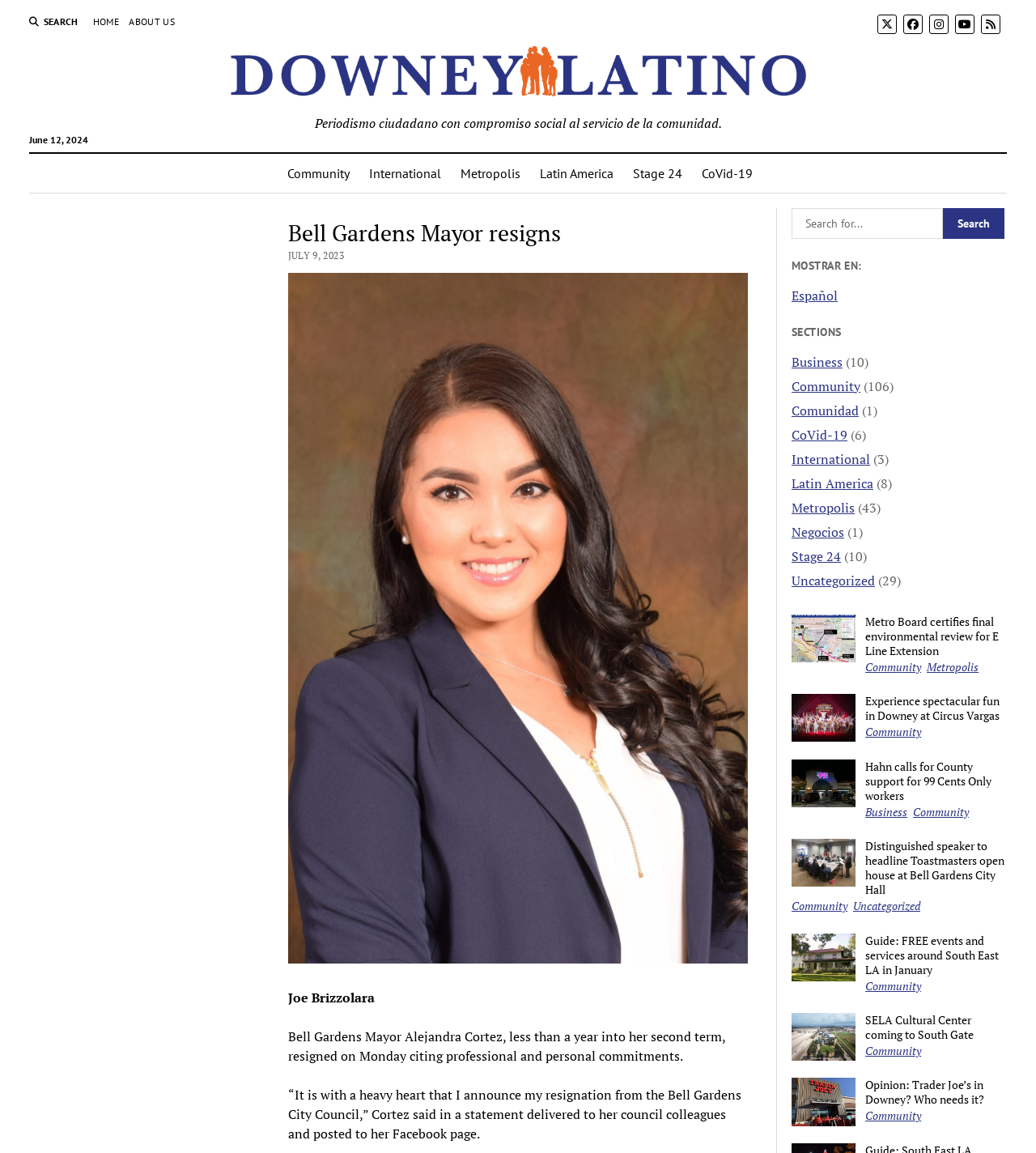Please determine the bounding box coordinates of the section I need to click to accomplish this instruction: "Go to the Home page".

[0.09, 0.013, 0.115, 0.025]